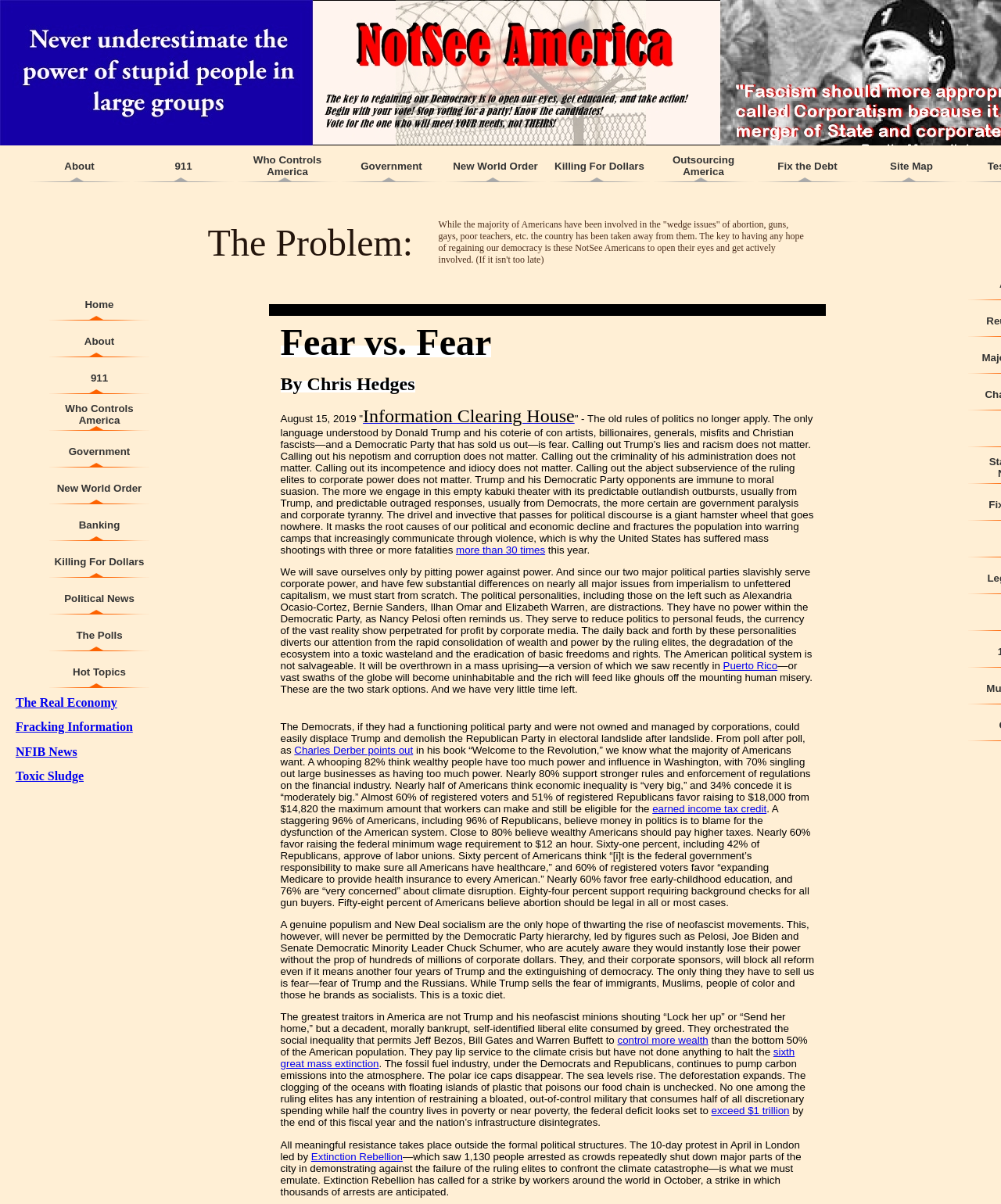Find the bounding box coordinates for the area you need to click to carry out the instruction: "Click on About". The coordinates should be four float numbers between 0 and 1, indicated as [left, top, right, bottom].

[0.029, 0.133, 0.129, 0.143]